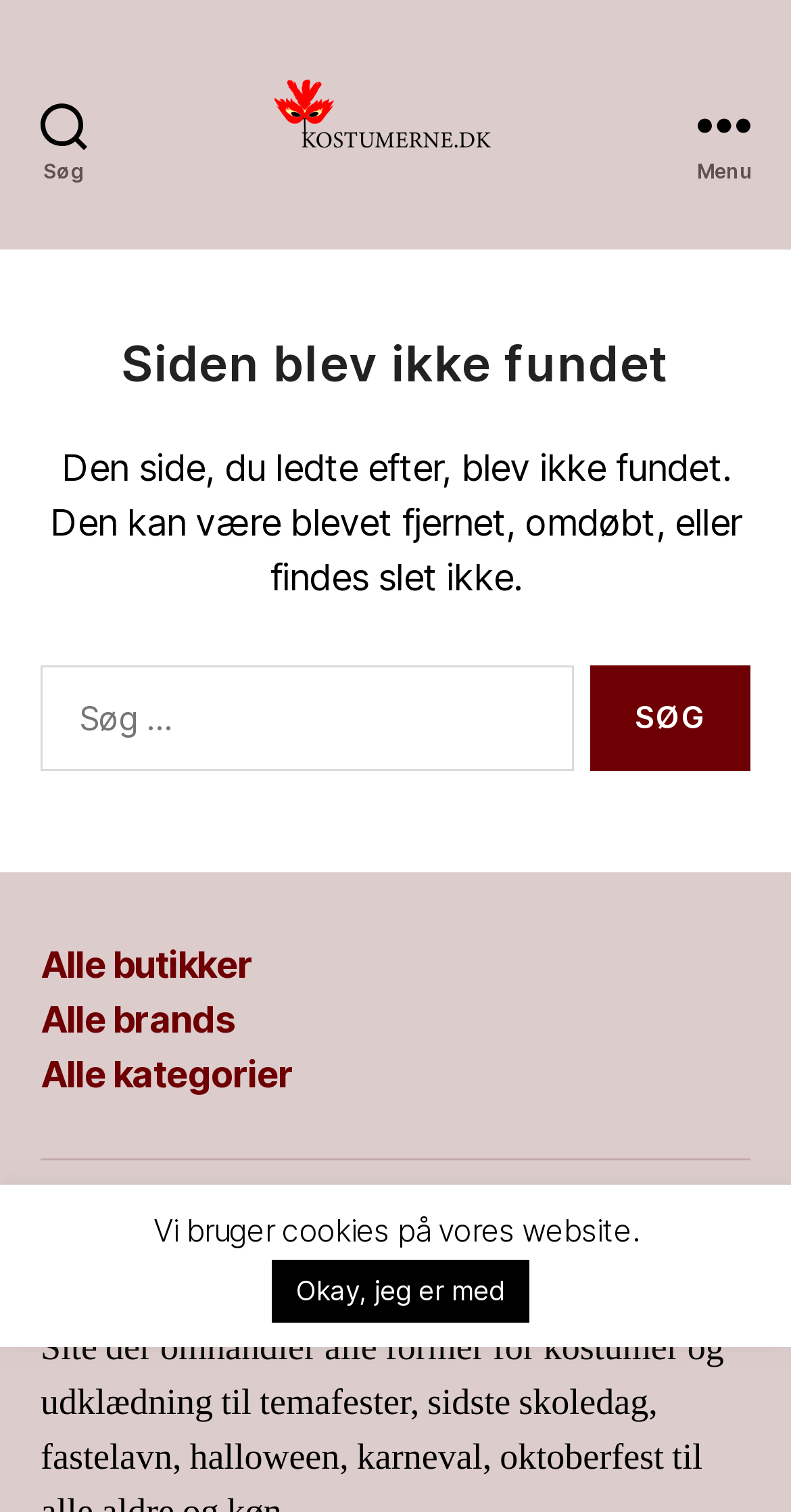Locate the bounding box coordinates of the UI element described by: "Menu". The bounding box coordinates should consist of four float numbers between 0 and 1, i.e., [left, top, right, bottom].

[0.831, 0.0, 1.0, 0.165]